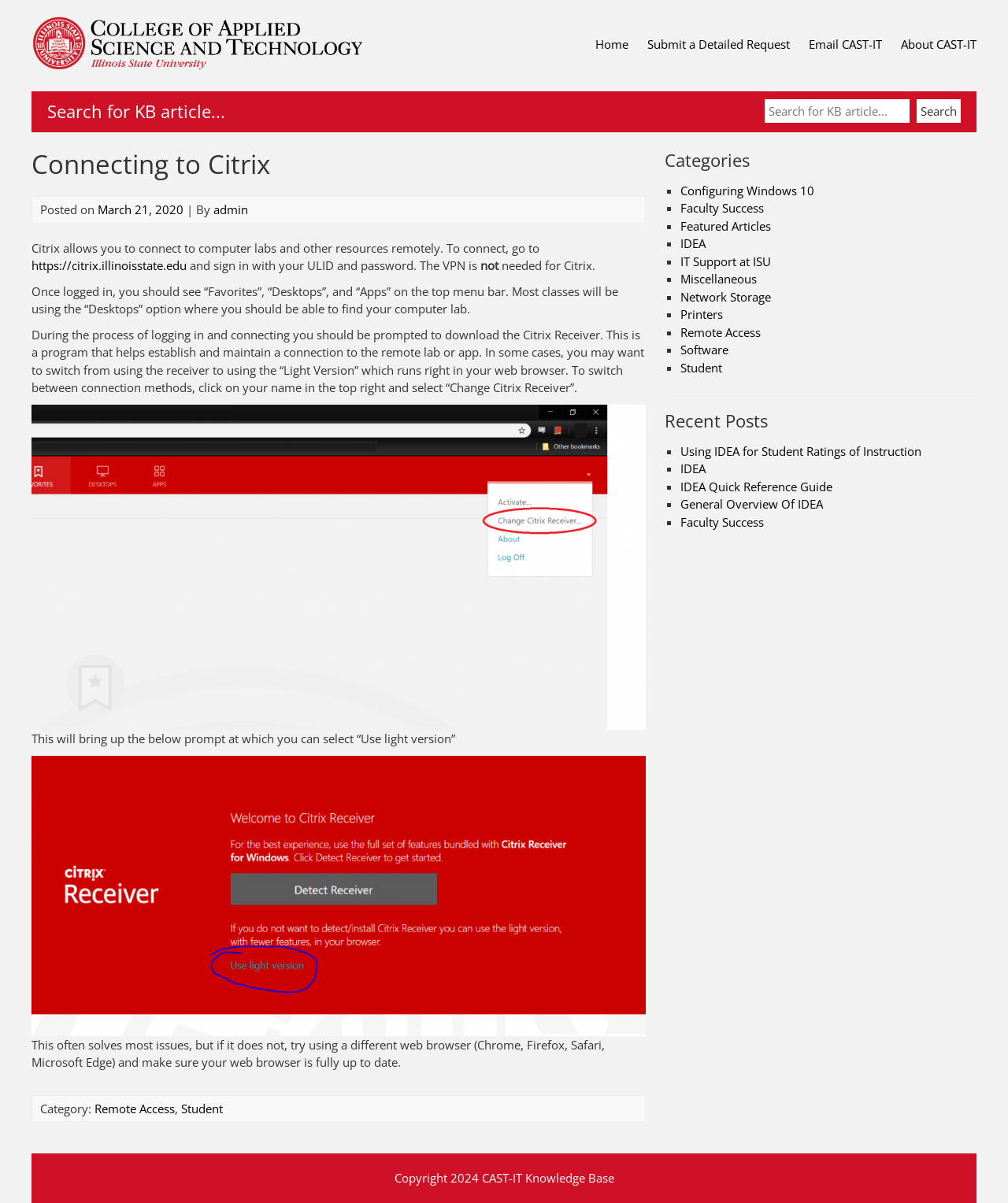Identify the bounding box coordinates of the region that needs to be clicked to carry out this instruction: "Search for KB article". Provide these coordinates as four float numbers ranging from 0 to 1, i.e., [left, top, right, bottom].

[0.509, 0.082, 0.953, 0.102]